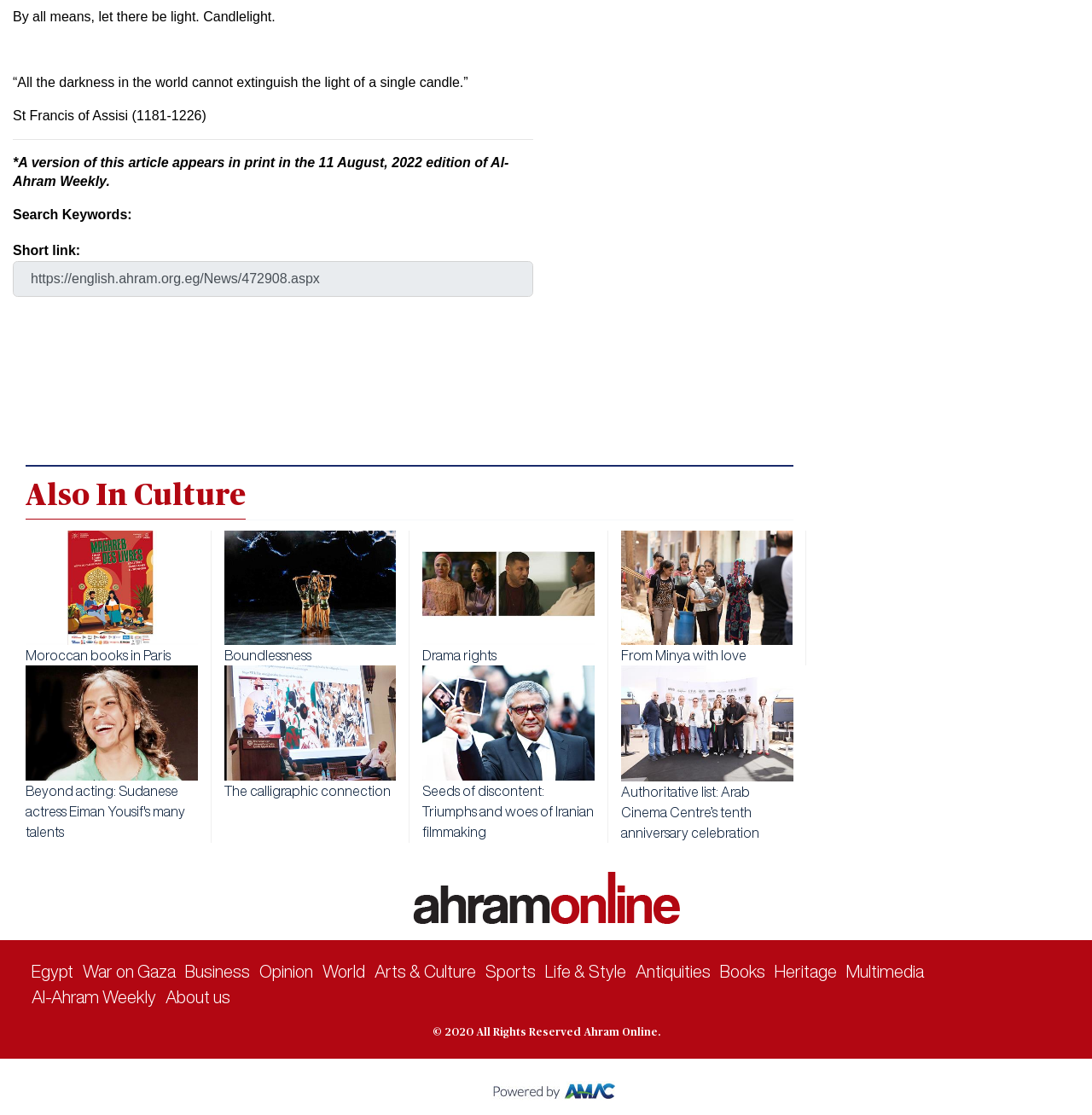Find the bounding box coordinates of the area to click in order to follow the instruction: "Check 'About us'".

[0.152, 0.886, 0.211, 0.902]